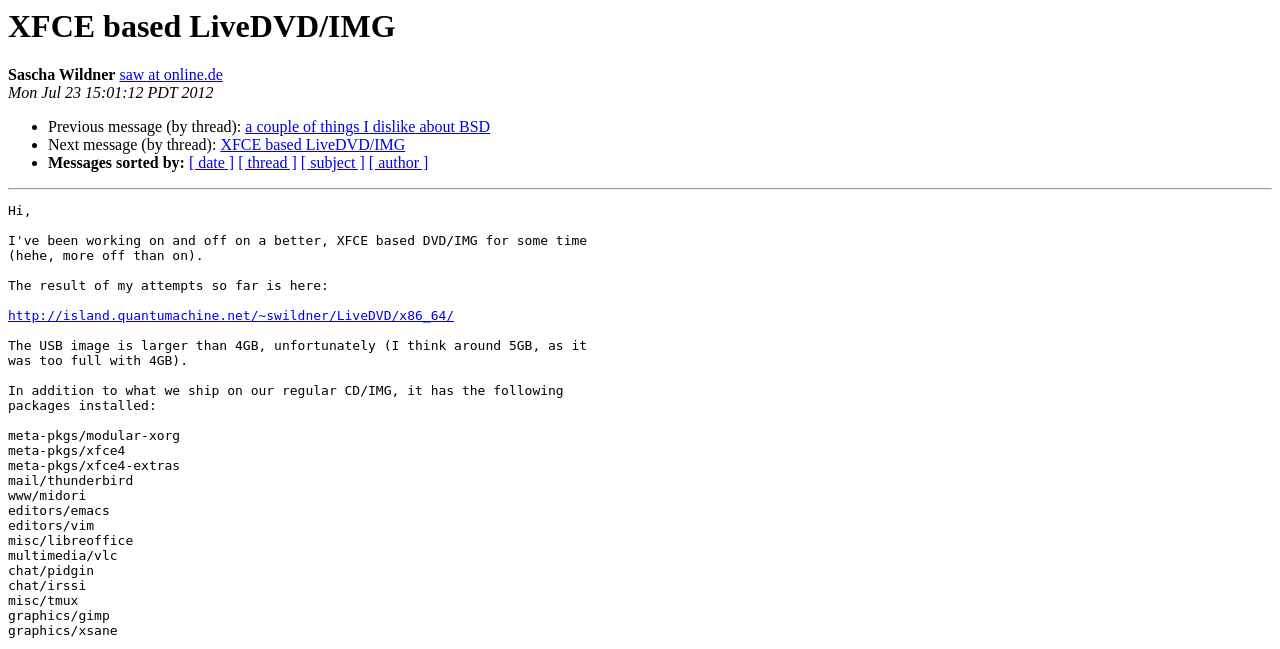Predict the bounding box coordinates of the UI element that matches this description: "http://island.quantumachine.net/~swildner/LiveDVD/x86_64/". The coordinates should be in the format [left, top, right, bottom] with each value between 0 and 1.

[0.006, 0.475, 0.355, 0.498]